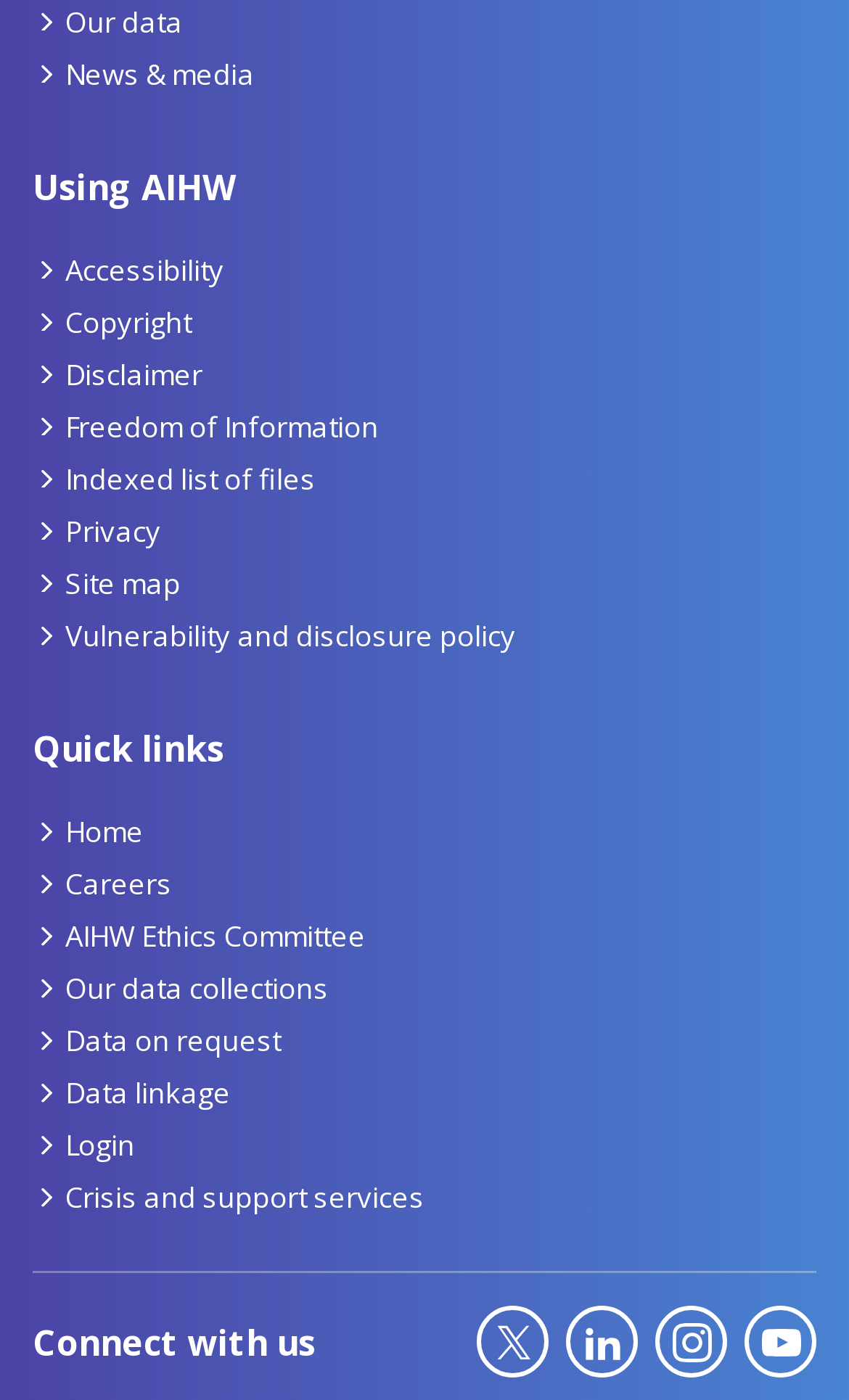Answer in one word or a short phrase: 
How many links are under the 'Quick links' heading?

9